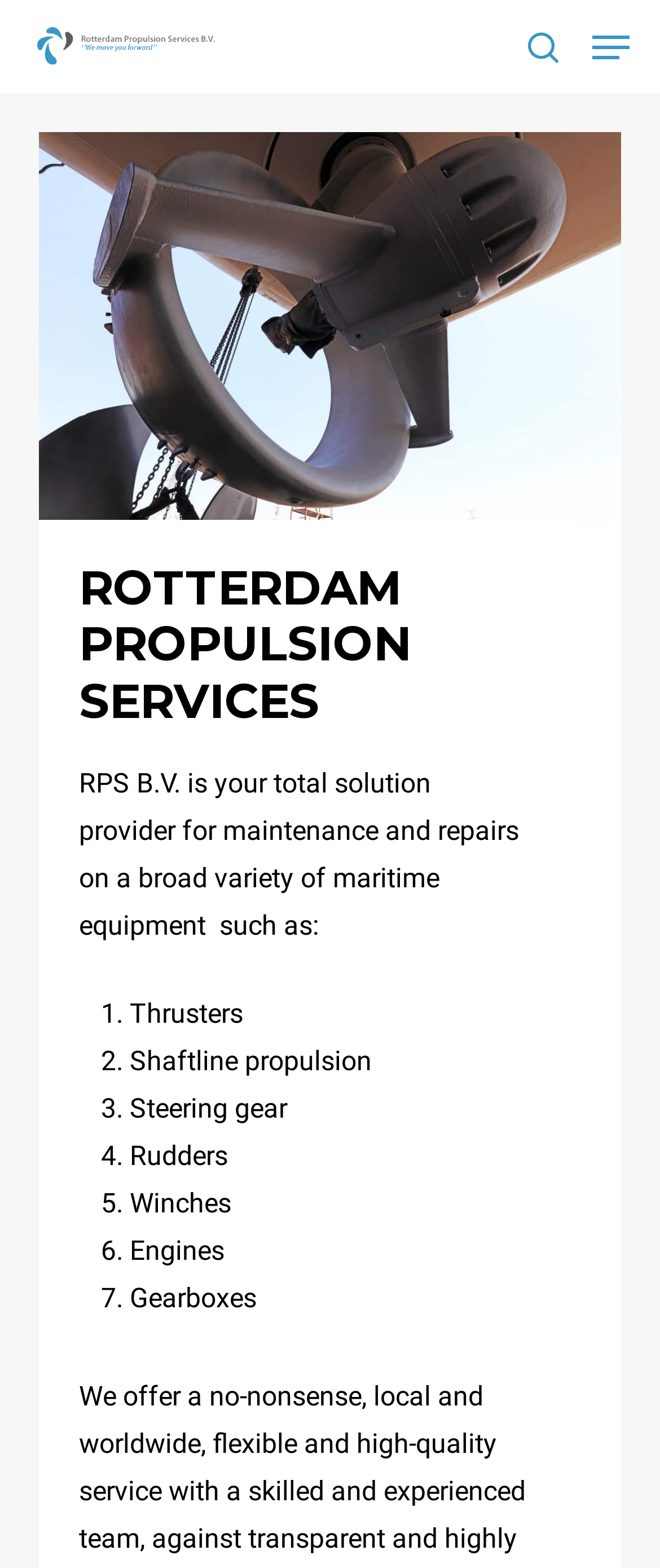Please determine the bounding box of the UI element that matches this description: aria-label="Search" name="s" placeholder="Search". The coordinates should be given as (top-left x, top-left y, bottom-right x, bottom-right y), with all values between 0 and 1.

[0.06, 0.03, 0.94, 0.076]